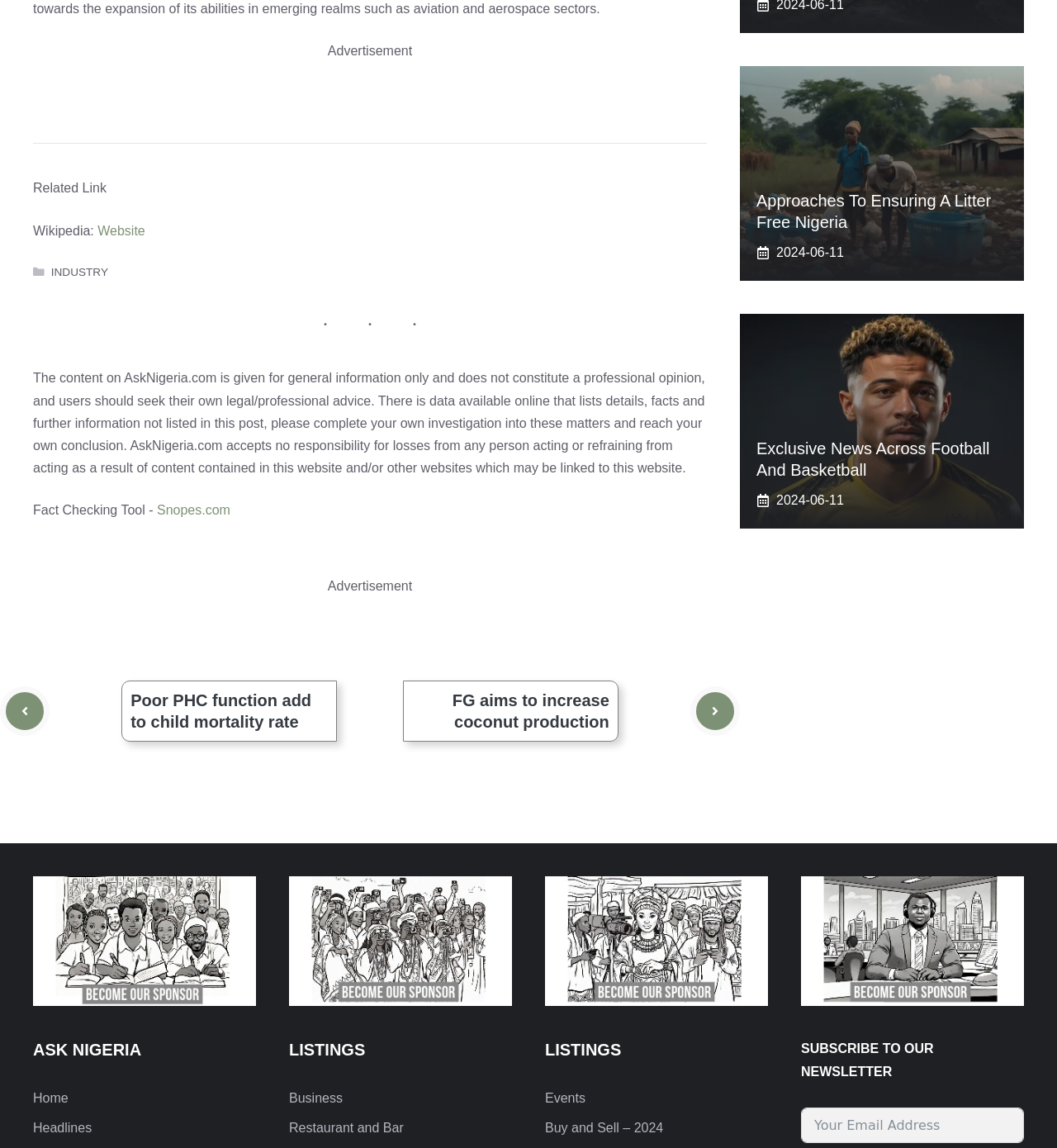What is the category of the post 'Poor PHC function add to child mortality rate'?
Give a comprehensive and detailed explanation for the question.

I found the post 'Poor PHC function add to child mortality rate' in the webpage, and it has a category link 'INDUSTRY' next to it, so I conclude that the category of this post is 'INDUSTRY'.